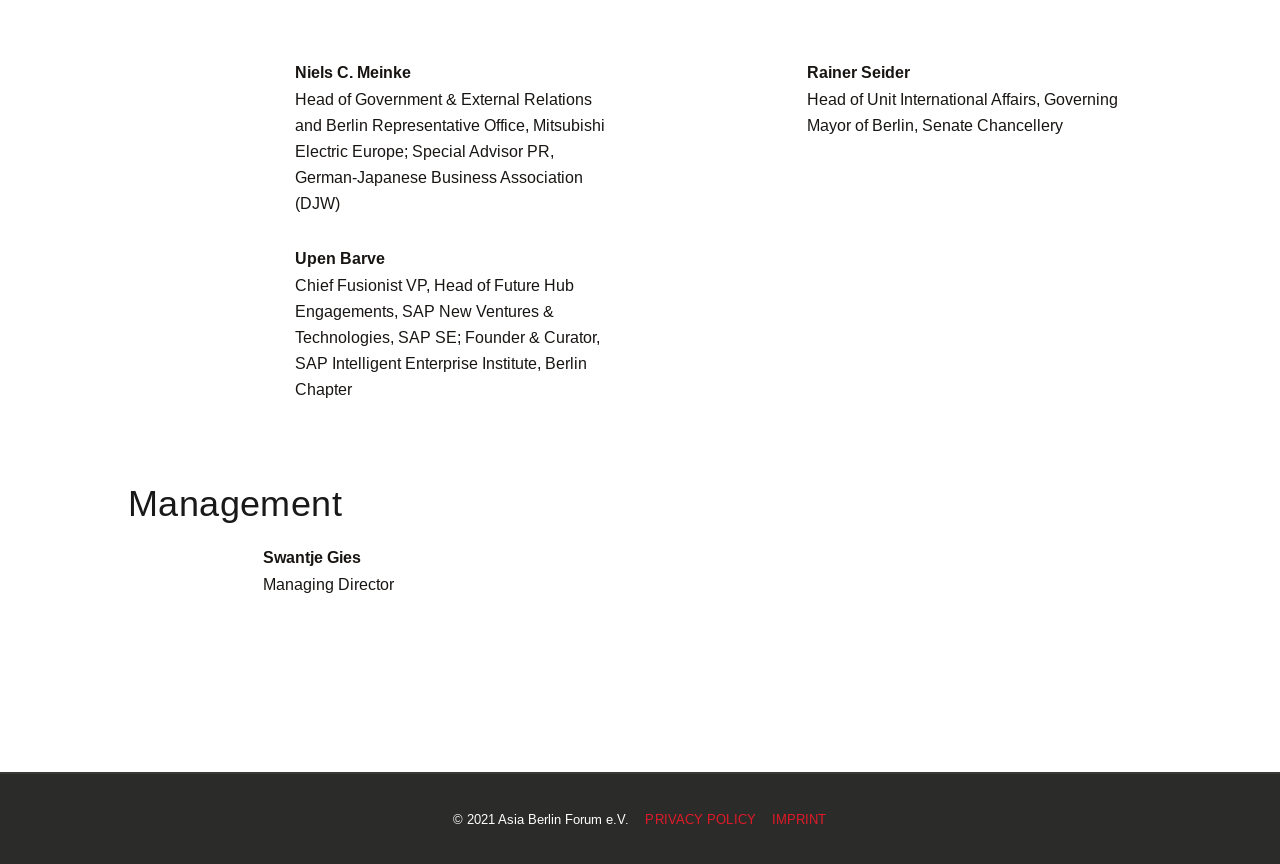Provide a brief response to the question using a single word or phrase: 
How many images are on the webpage?

4